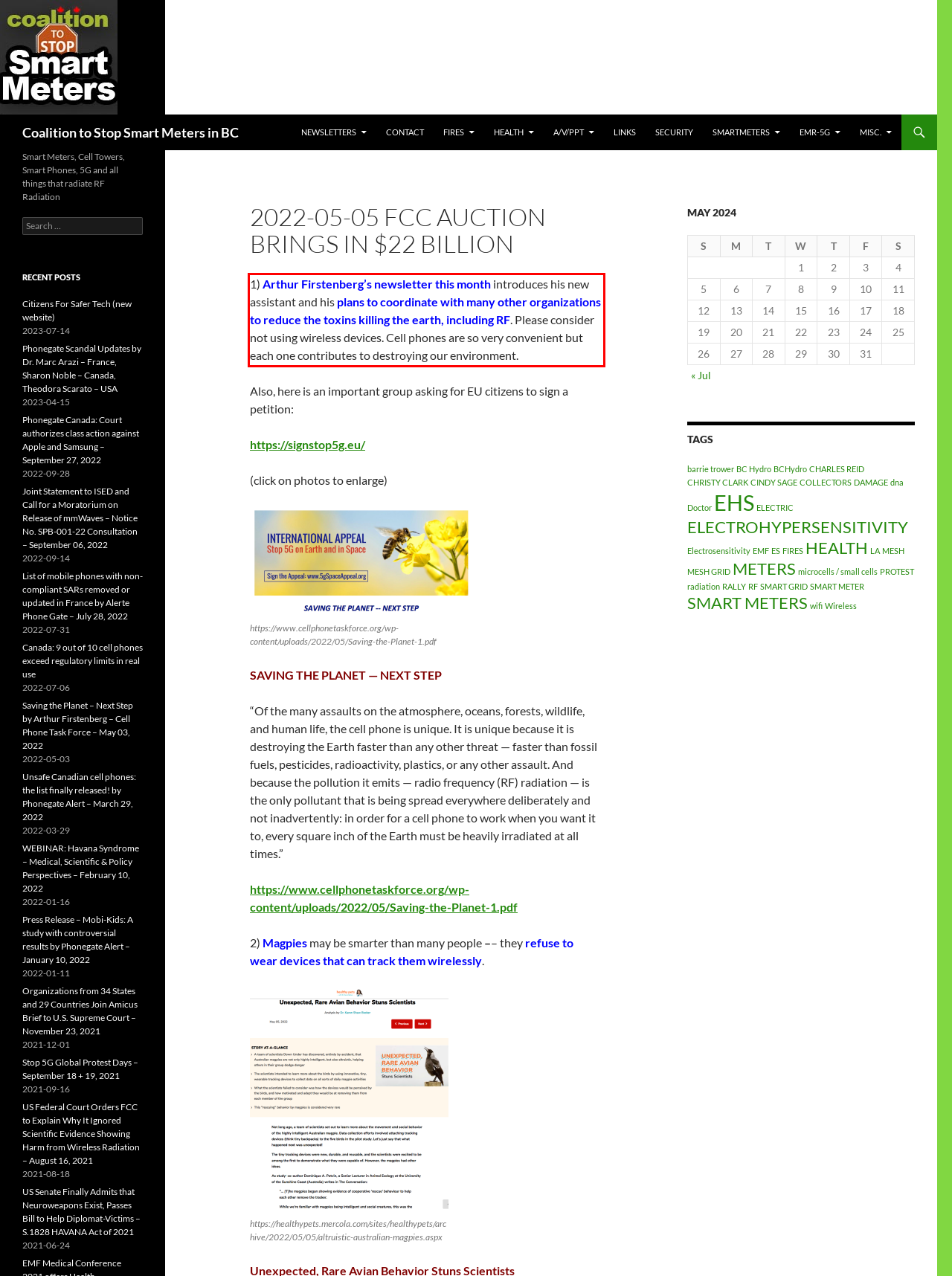Please analyze the screenshot of a webpage and extract the text content within the red bounding box using OCR.

1) Arthur Firstenberg’s newsletter this month introduces his new assistant and his plans to coordinate with many other organizations to reduce the toxins killing the earth, including RF. Please consider not using wireless devices. Cell phones are so very convenient but each one contributes to destroying our environment.